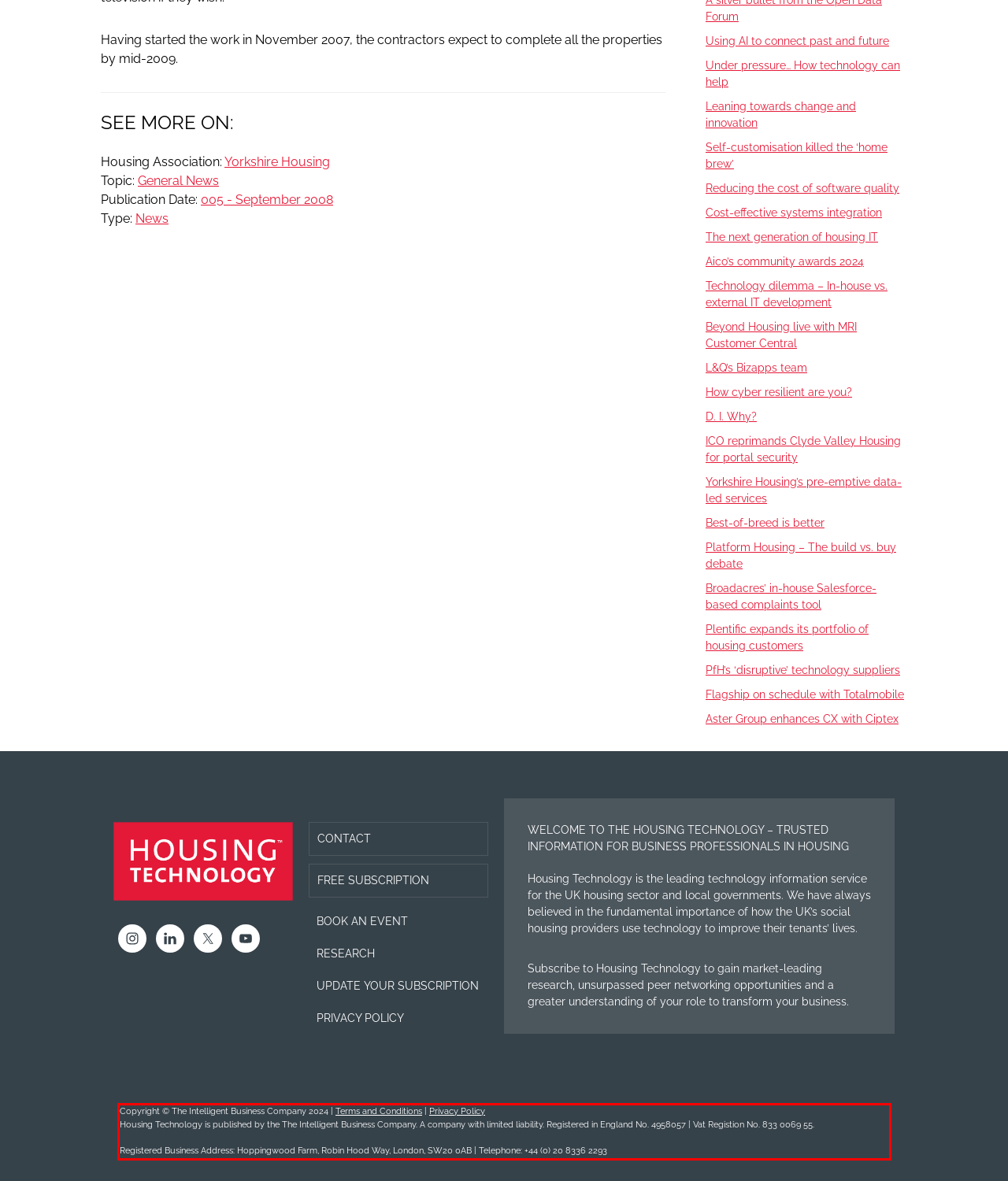Given a webpage screenshot, locate the red bounding box and extract the text content found inside it.

Copyright © The Intelligent Business Company 2024 | Terms and Conditions | Privacy Policy Housing Technology is published by the The Intelligent Business Company. A company with limited liability. Registered in England No. 4958057 | Vat Registion No. 833 0069 55. Registered Business Address: Hoppingwood Farm, Robin Hood Way, London, SW20 0AB | Telephone: +44 (0) 20 8336 2293